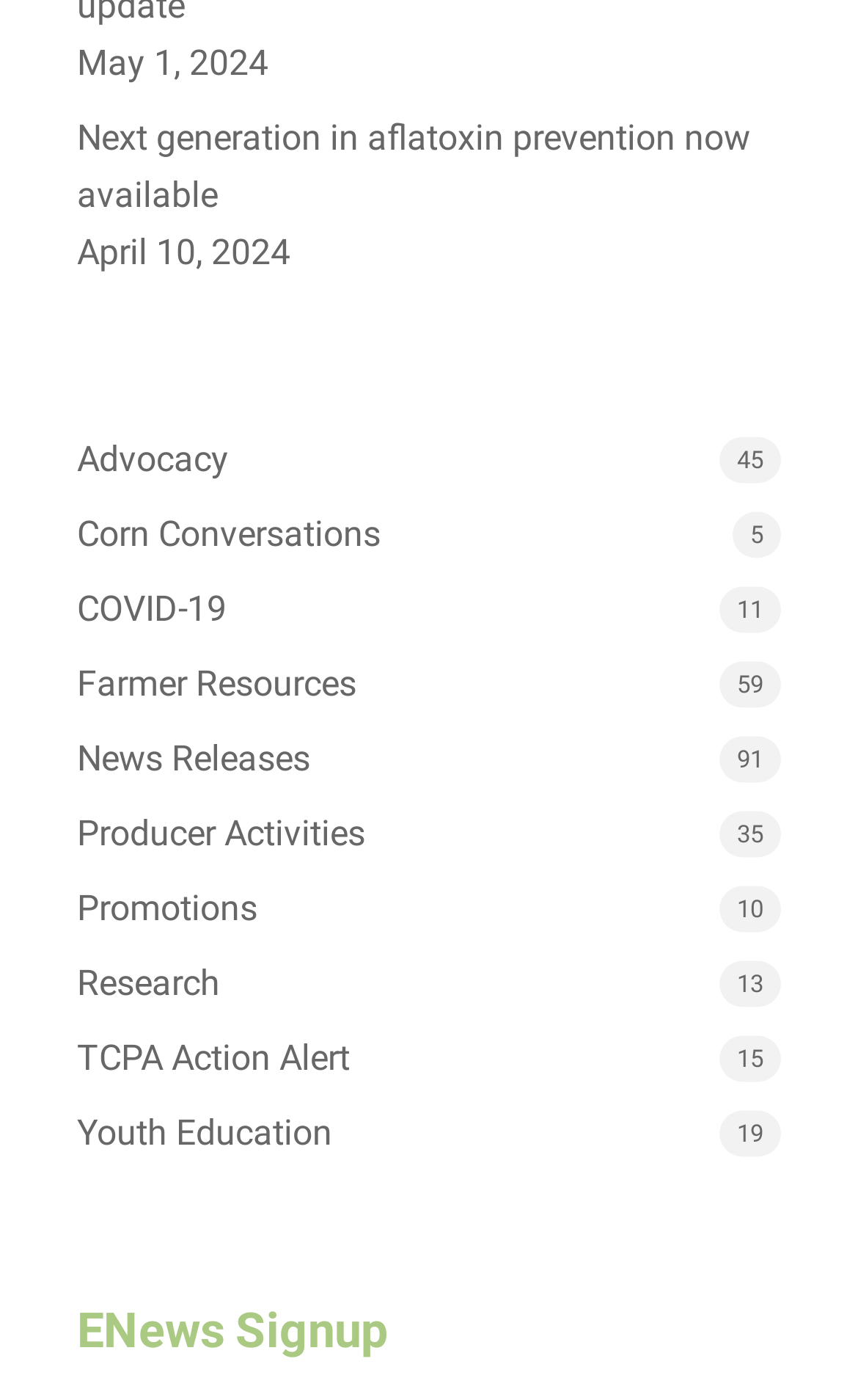Look at the image and answer the question in detail:
What is the purpose of the 'ENews Signup' section?

The 'ENews Signup' section, indicated by the heading element with ID 91 and bounding box coordinates [0.09, 0.931, 0.91, 0.971], is likely used to allow users to sign up for ENews, which is a newsletter or email subscription service.